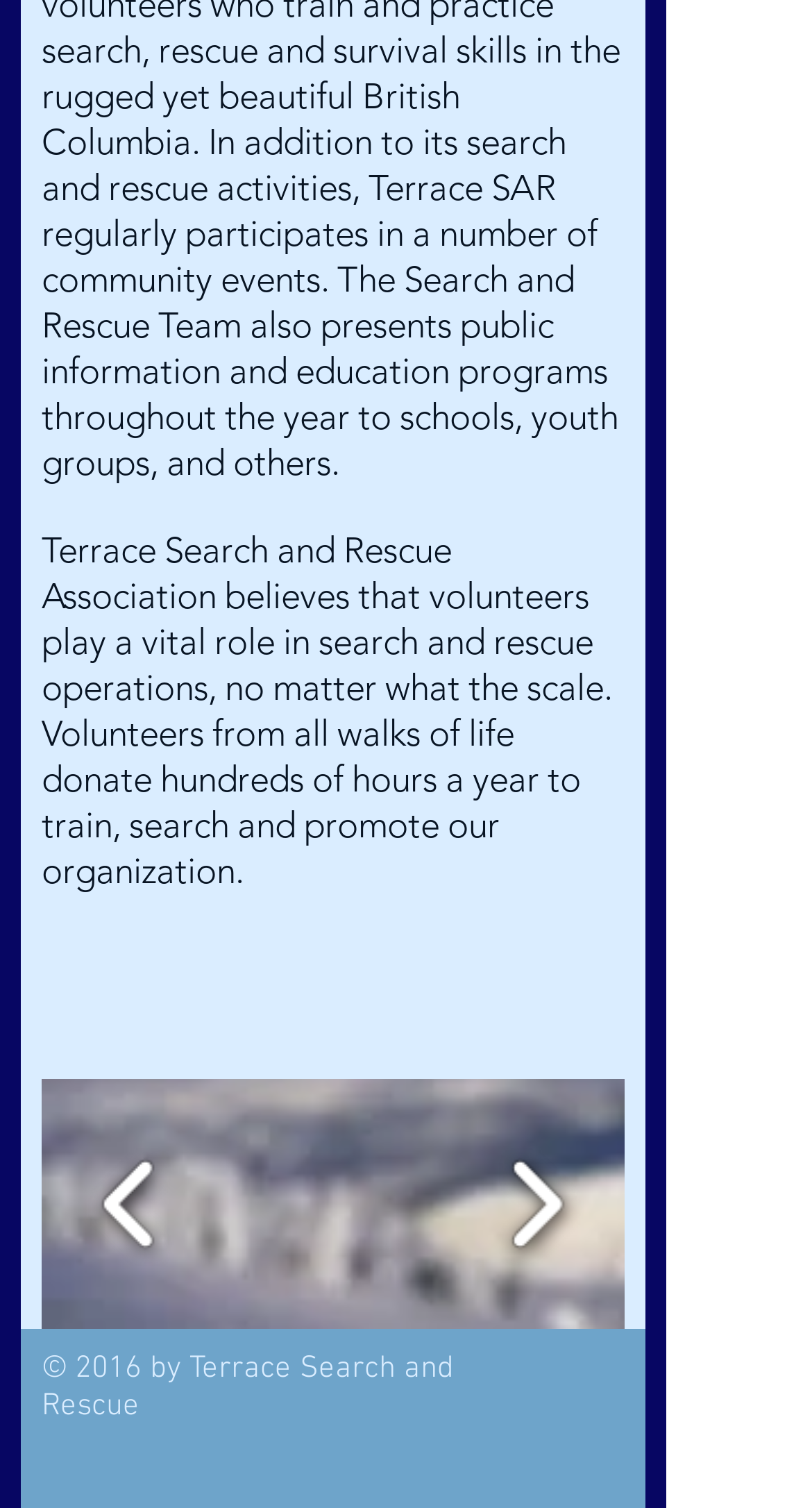What is the organization's name?
Answer the question with a single word or phrase by looking at the picture.

Terrace Search and Rescue